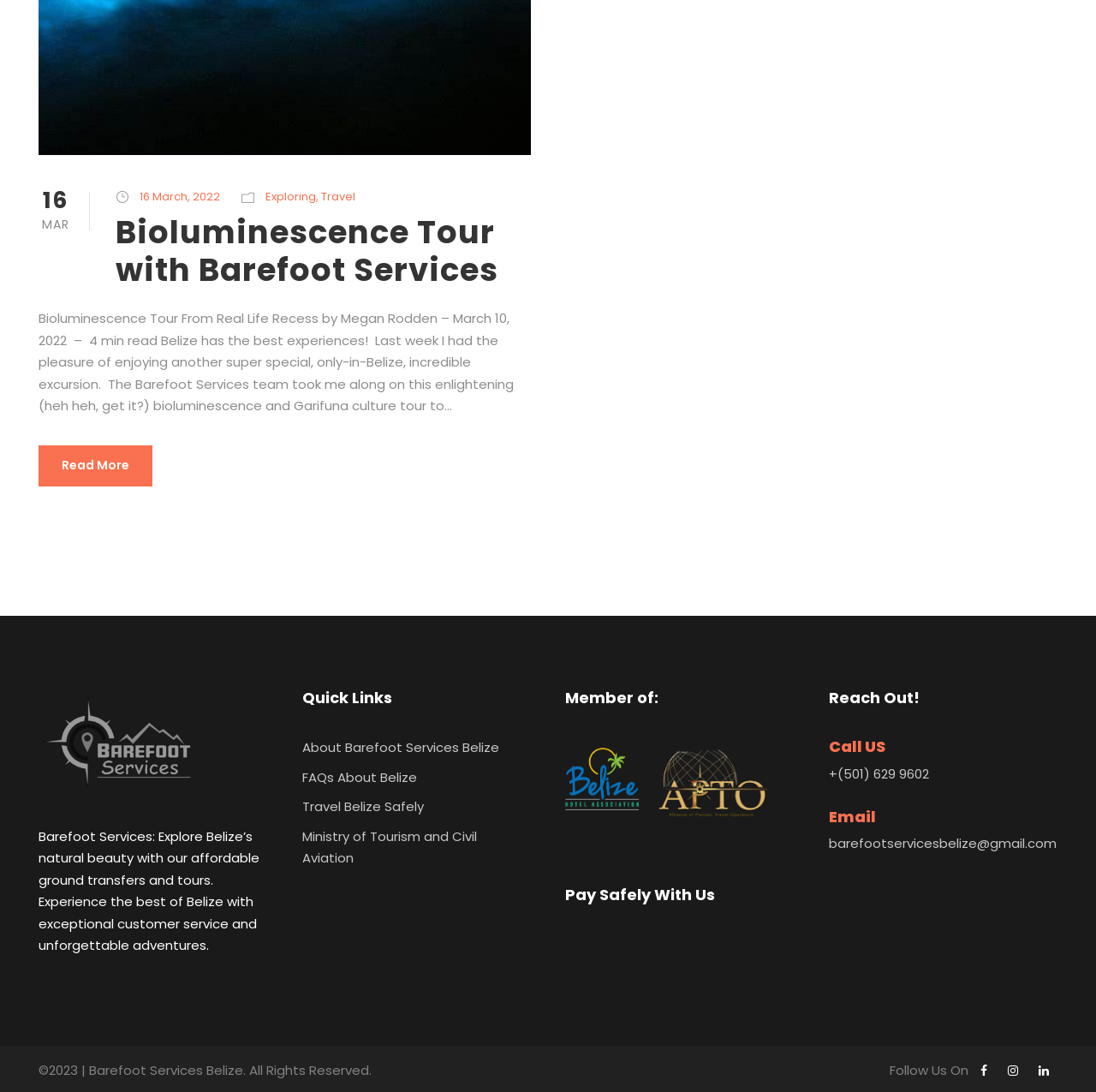Extract the bounding box coordinates for the HTML element that matches this description: "Travel Belize Safely". The coordinates should be four float numbers between 0 and 1, i.e., [left, top, right, bottom].

[0.275, 0.73, 0.386, 0.747]